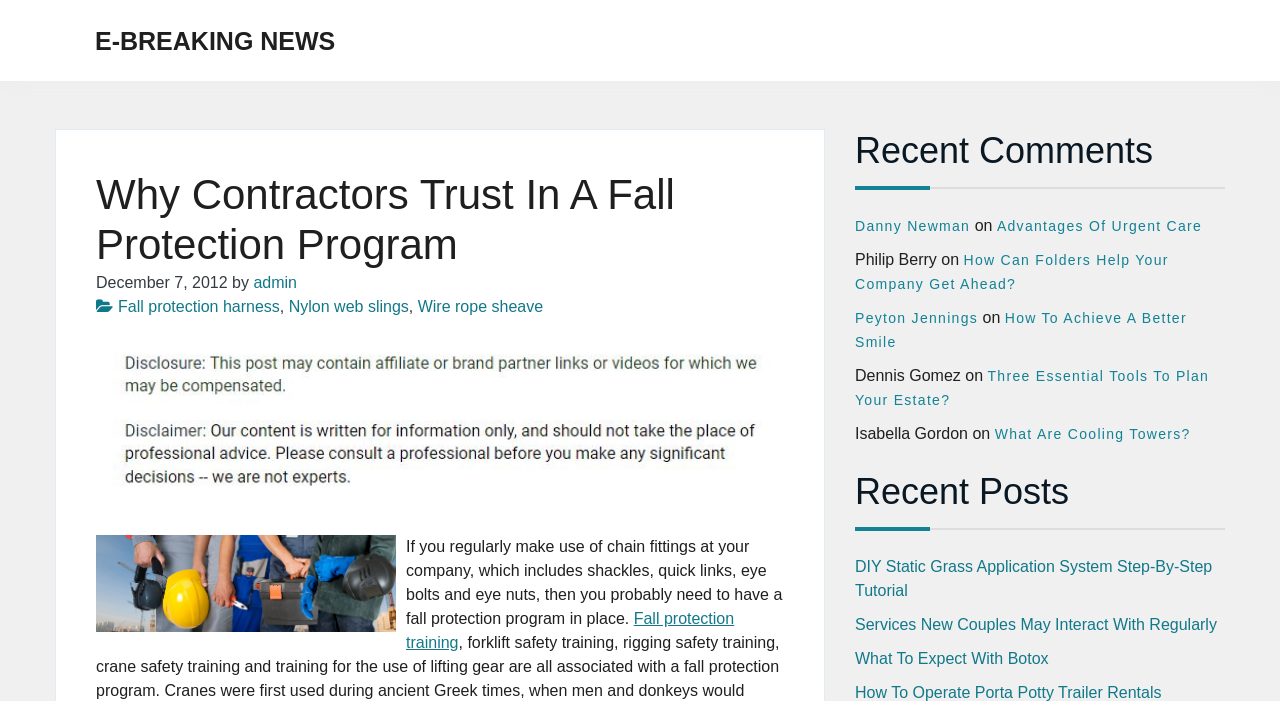Answer the question briefly using a single word or phrase: 
How many images are on the webpage?

2